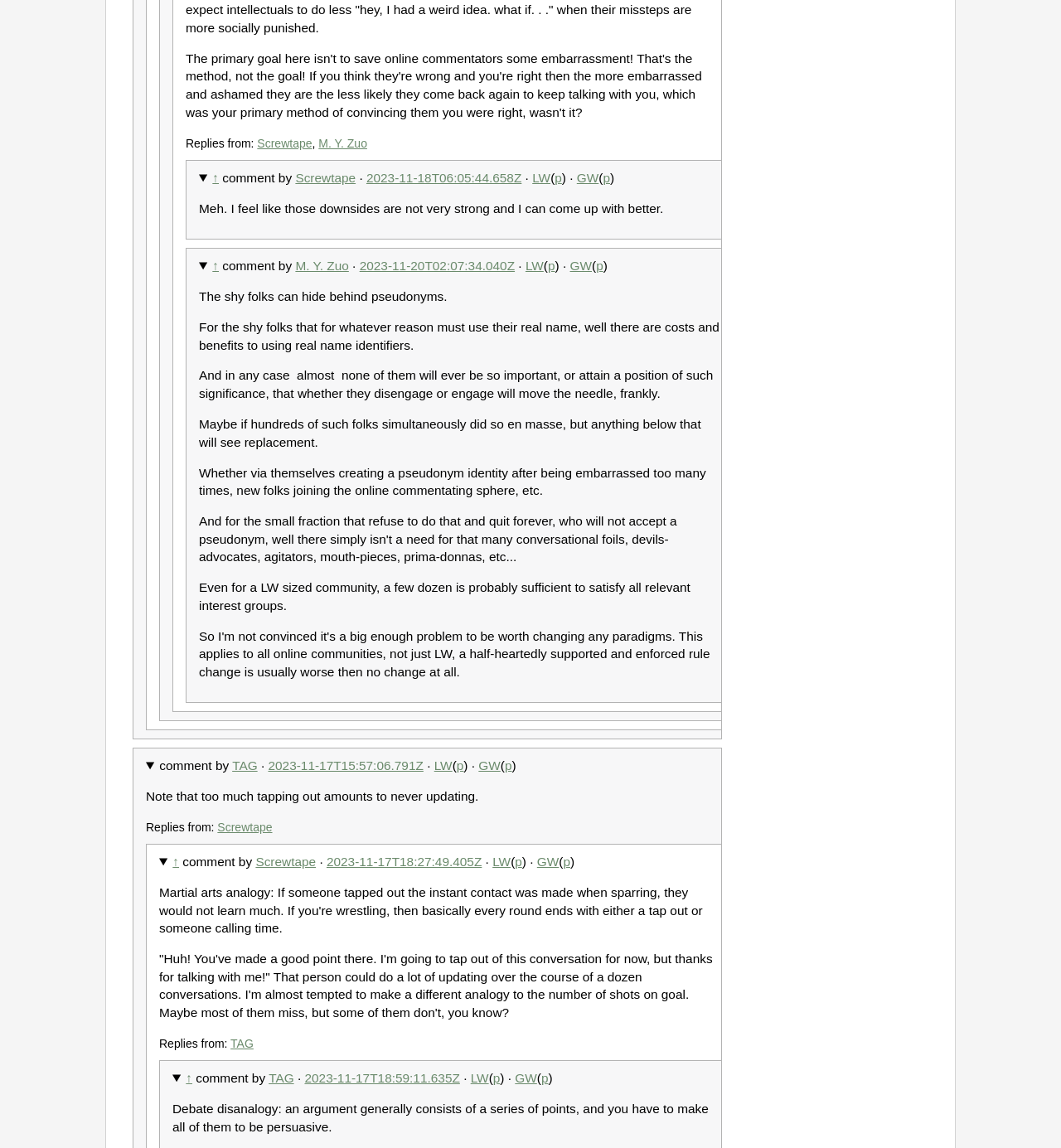How many comments are there?
Look at the image and respond with a one-word or short phrase answer.

5